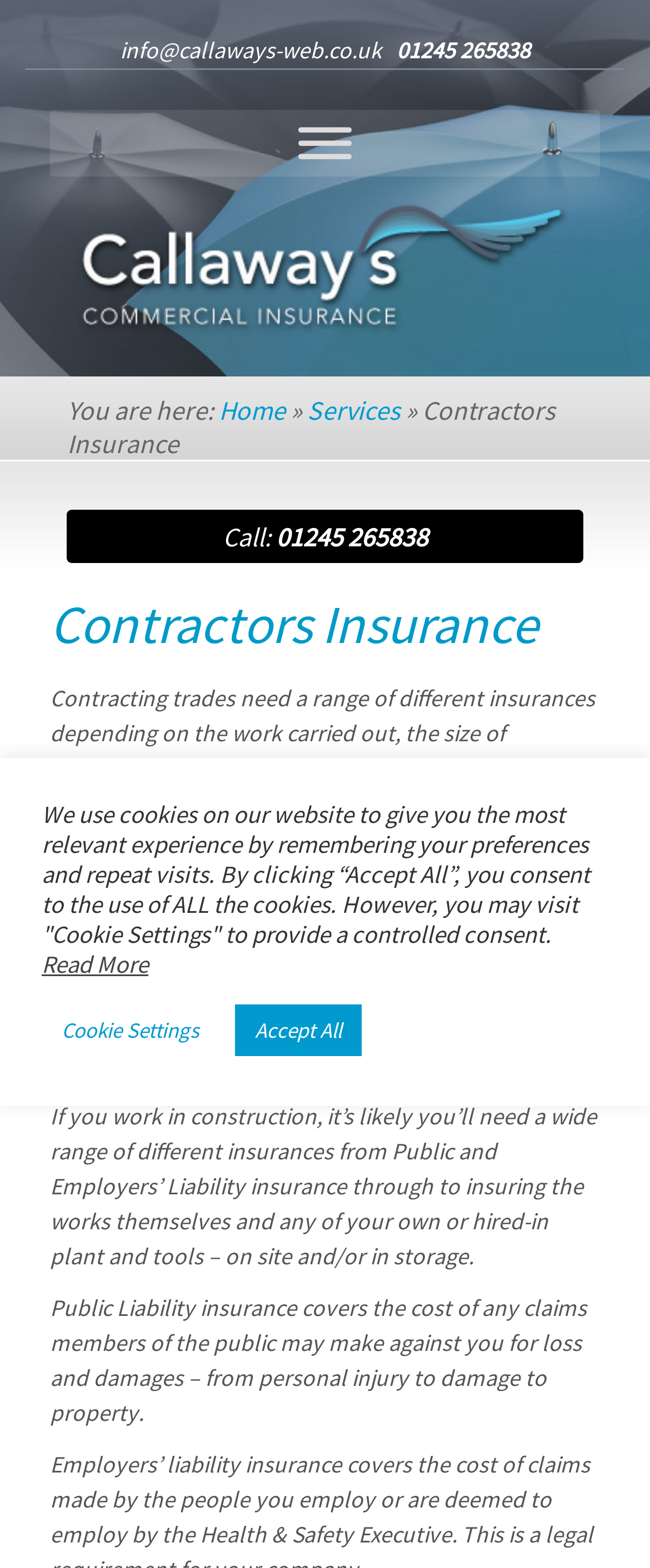Use a single word or phrase to answer this question: 
What type of insurance covers claims from members of the public?

Public Liability insurance